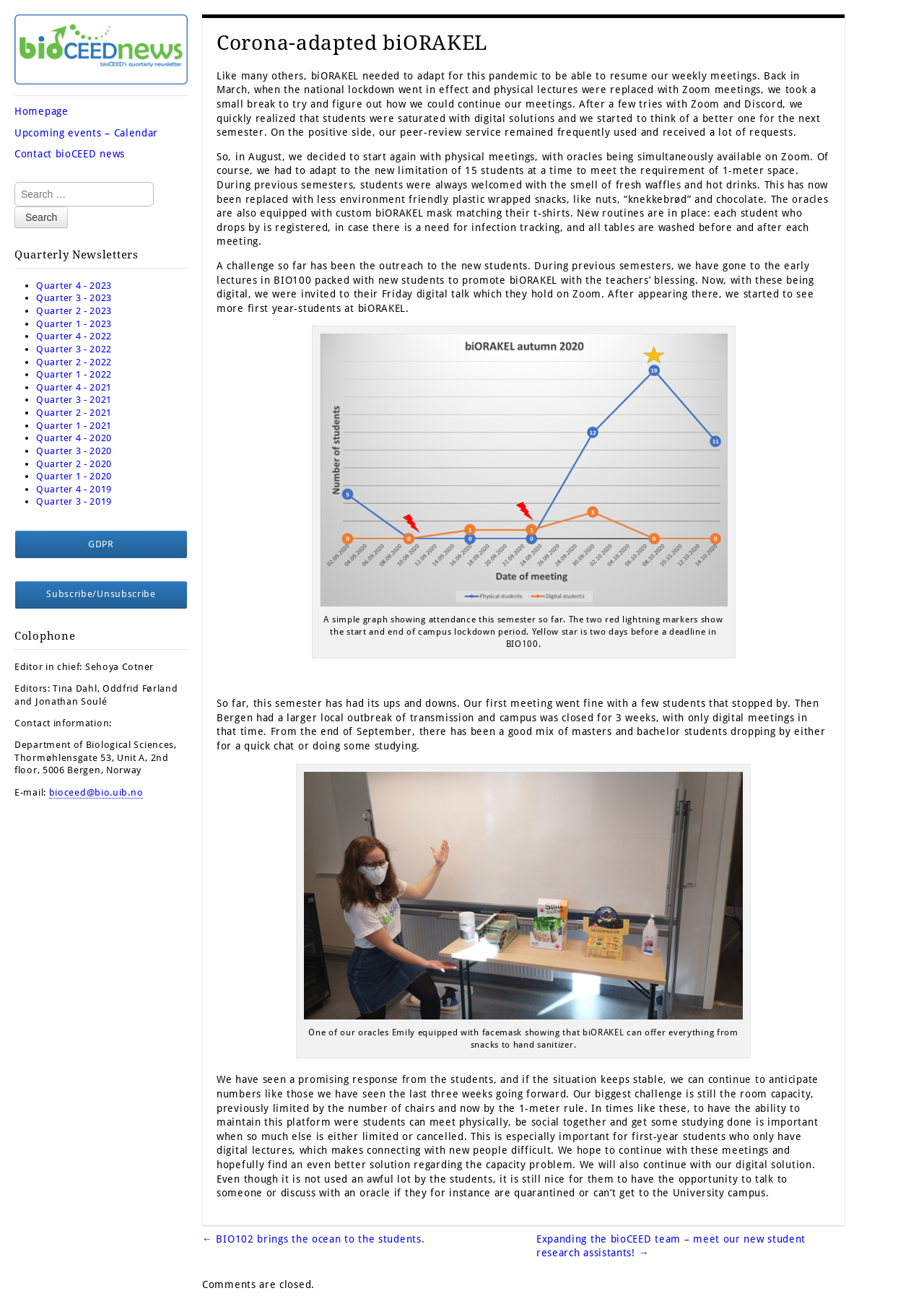Provide the bounding box coordinates in the format (top-left x, top-left y, bottom-right x, bottom-right y). All values are floating point numbers between 0 and 1. Determine the bounding box coordinate of the UI element described as: Contact bioCEED news

[0.016, 0.113, 0.203, 0.126]